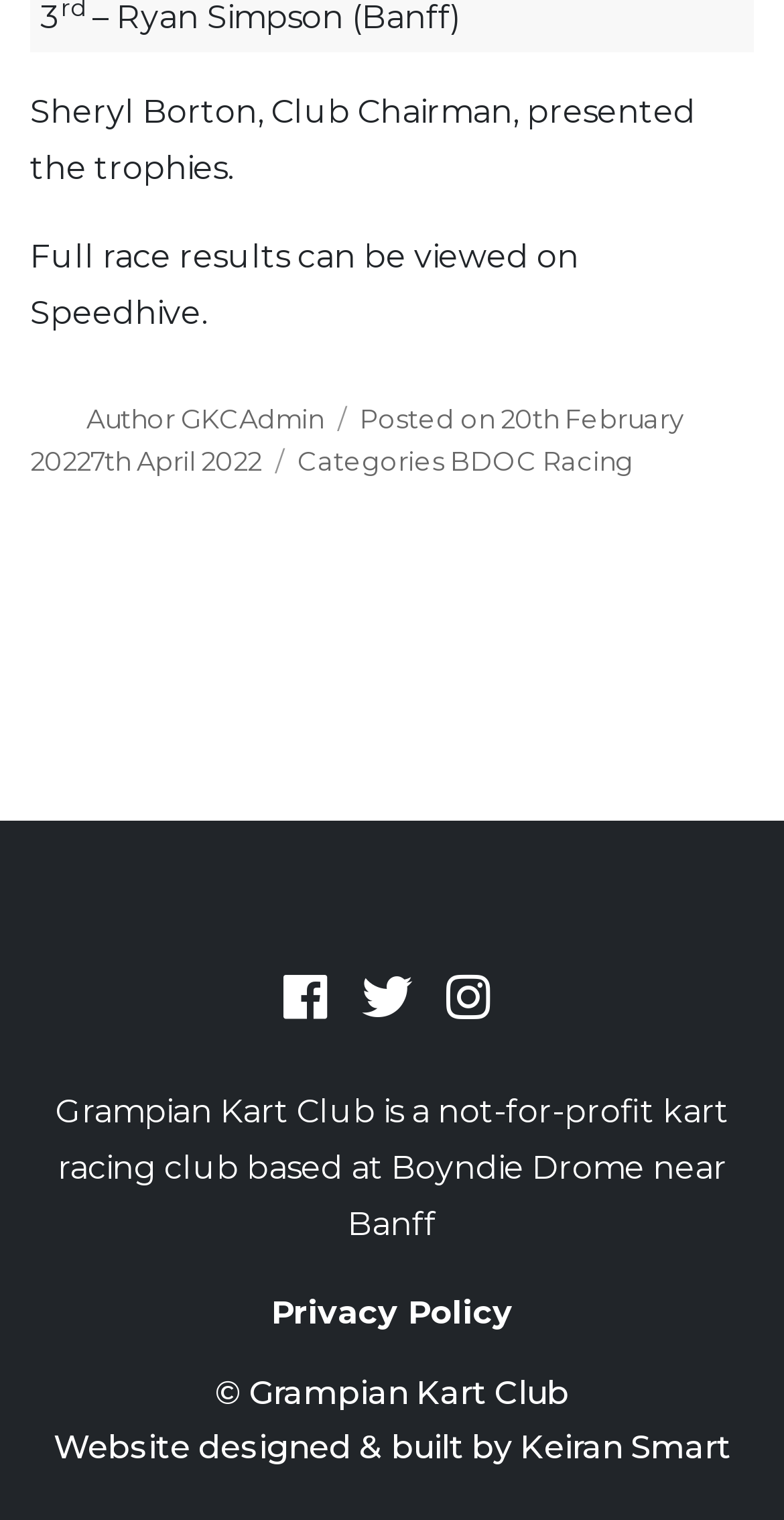Pinpoint the bounding box coordinates of the area that should be clicked to complete the following instruction: "visit the author's page". The coordinates must be given as four float numbers between 0 and 1, i.e., [left, top, right, bottom].

[0.231, 0.264, 0.413, 0.285]